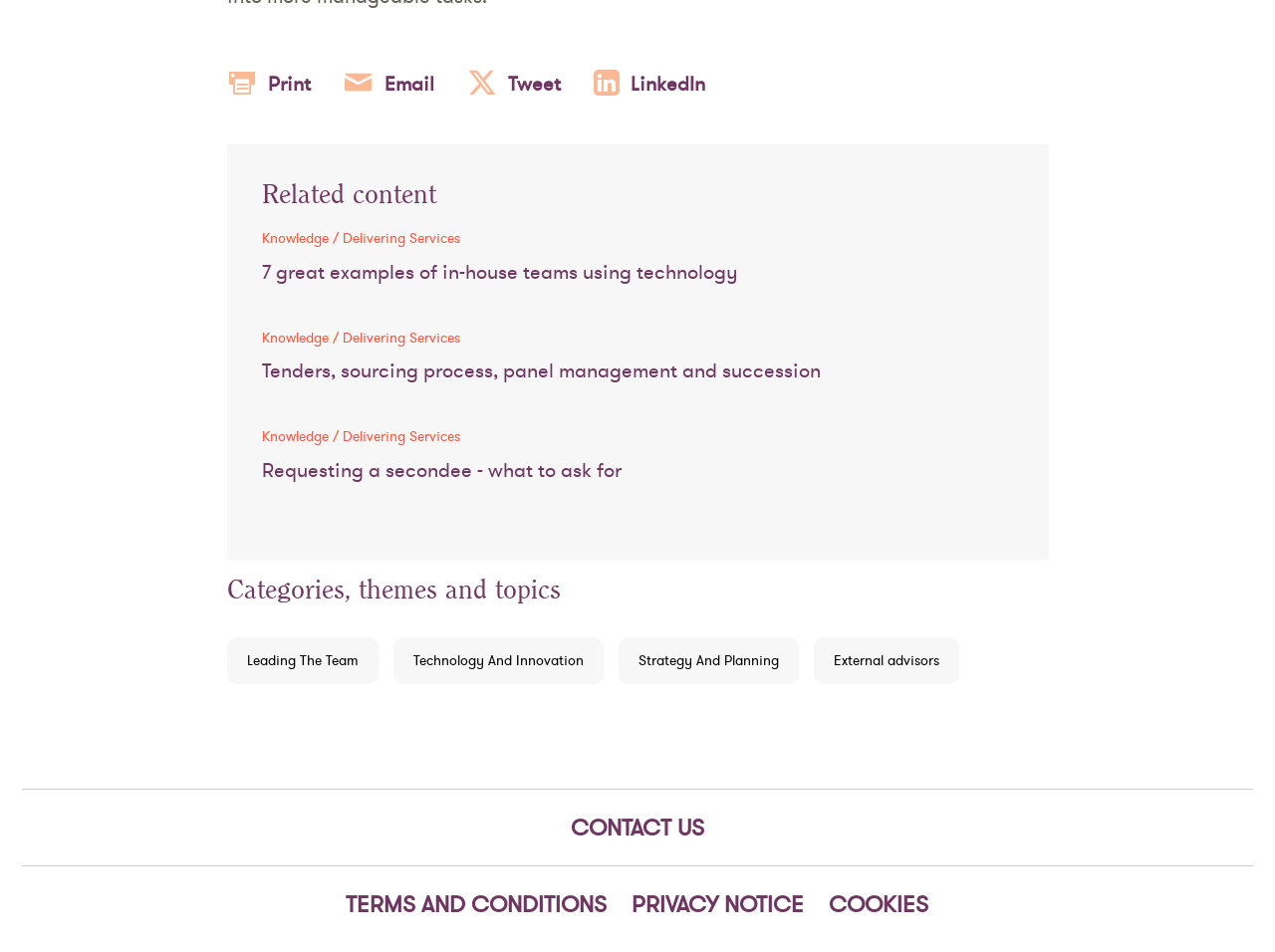Determine the bounding box coordinates of the region I should click to achieve the following instruction: "Read the 'Children en Mass' article". Ensure the bounding box coordinates are four float numbers between 0 and 1, i.e., [left, top, right, bottom].

None